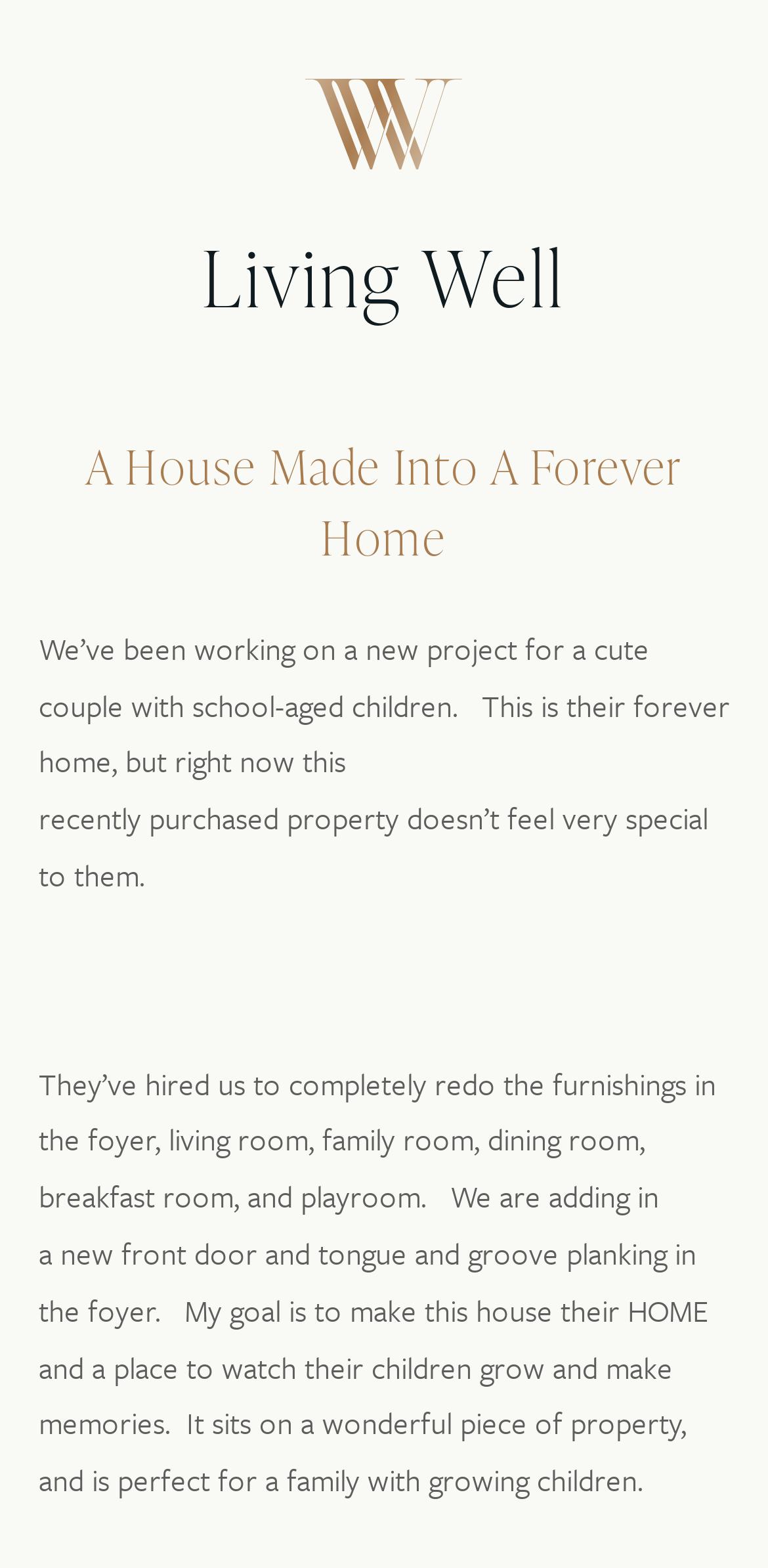Please determine the primary heading and provide its text.

A House Made Into A Forever Home